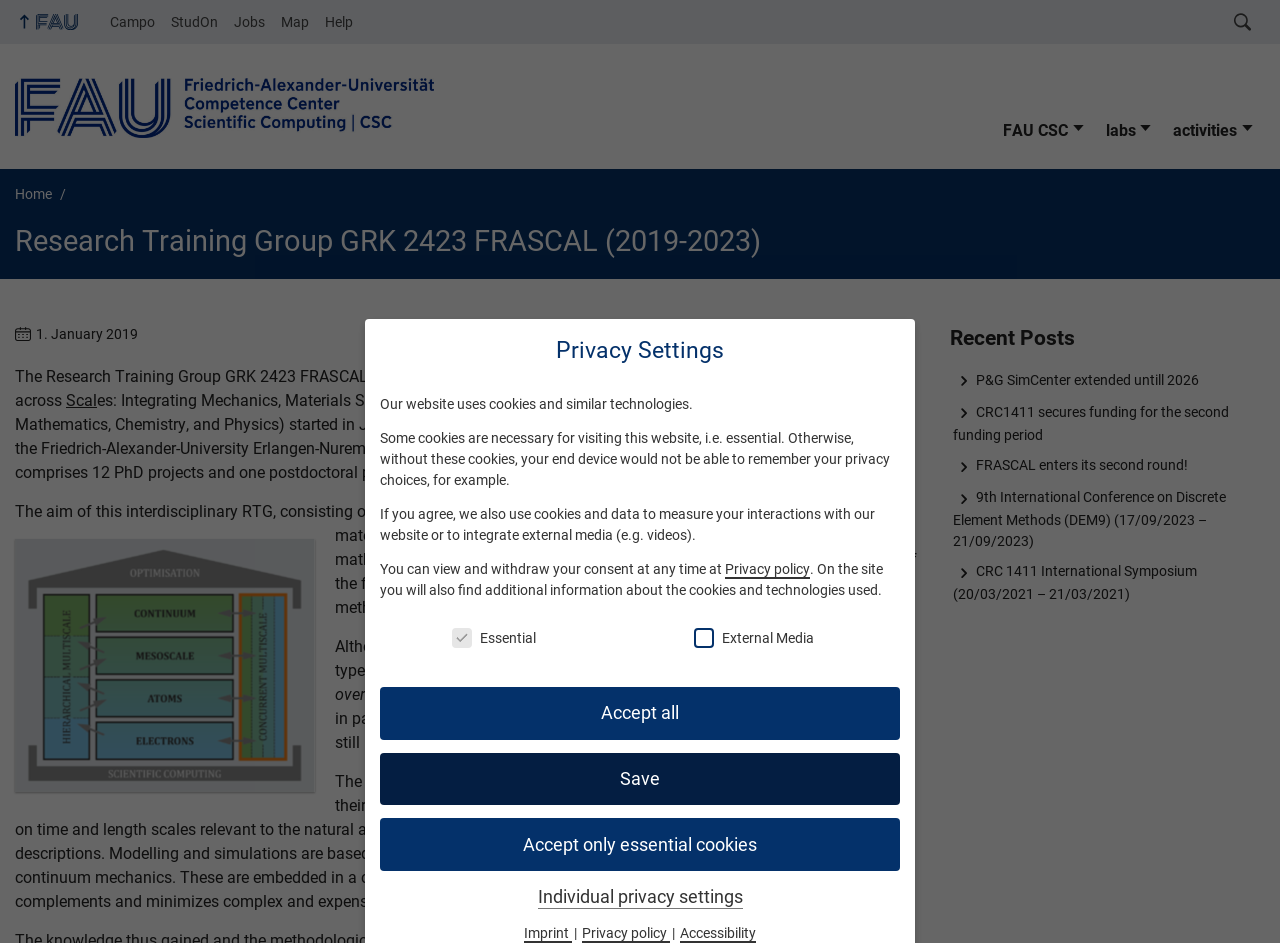Indicate the bounding box coordinates of the element that must be clicked to execute the instruction: "Read the recent post 'P&G SimCenter extended untill 2026'". The coordinates should be given as four float numbers between 0 and 1, i.e., [left, top, right, bottom].

[0.745, 0.394, 0.936, 0.411]